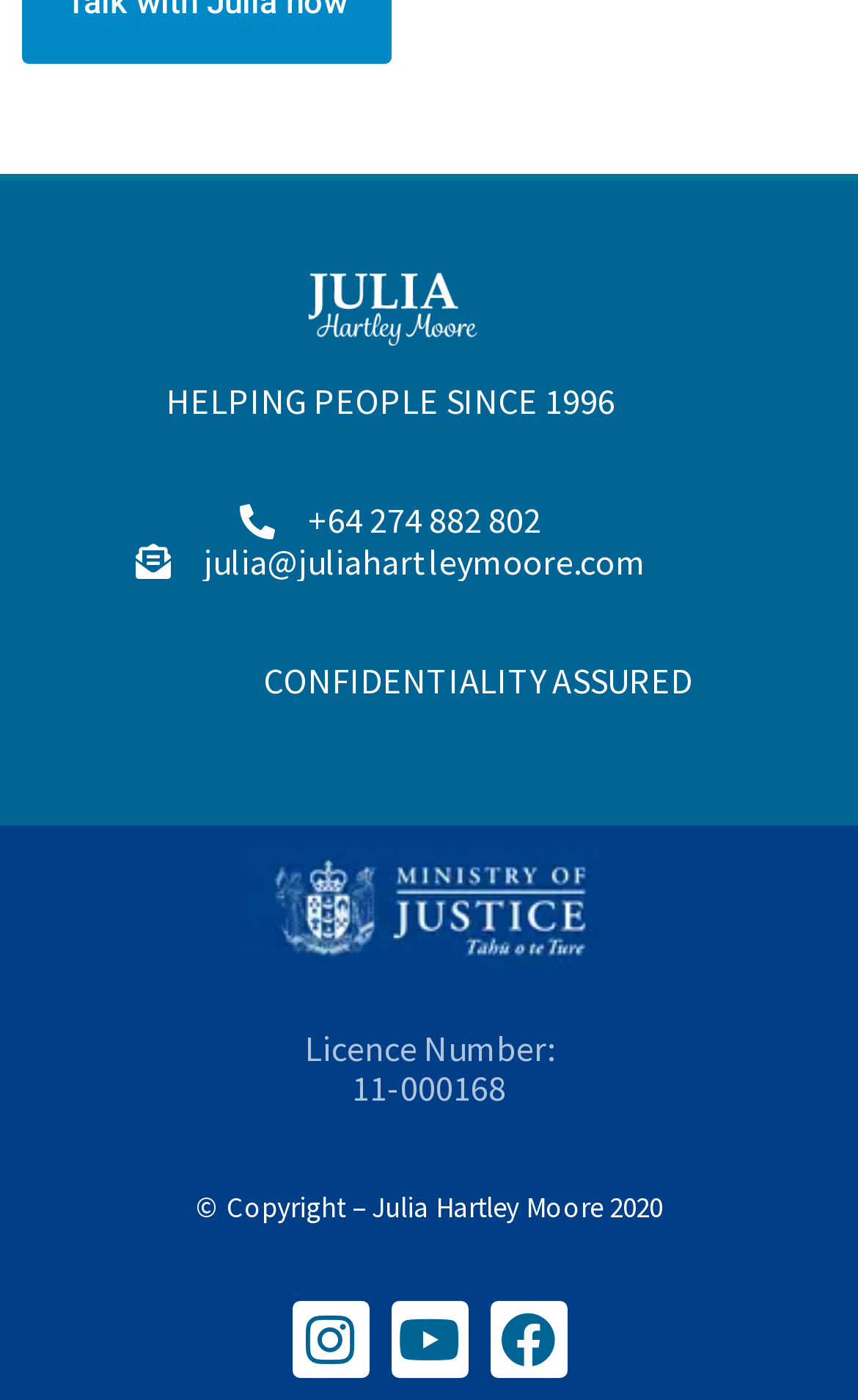Provide a brief response to the question using a single word or phrase: 
What is the email address?

julia@juliahartleymoore.com